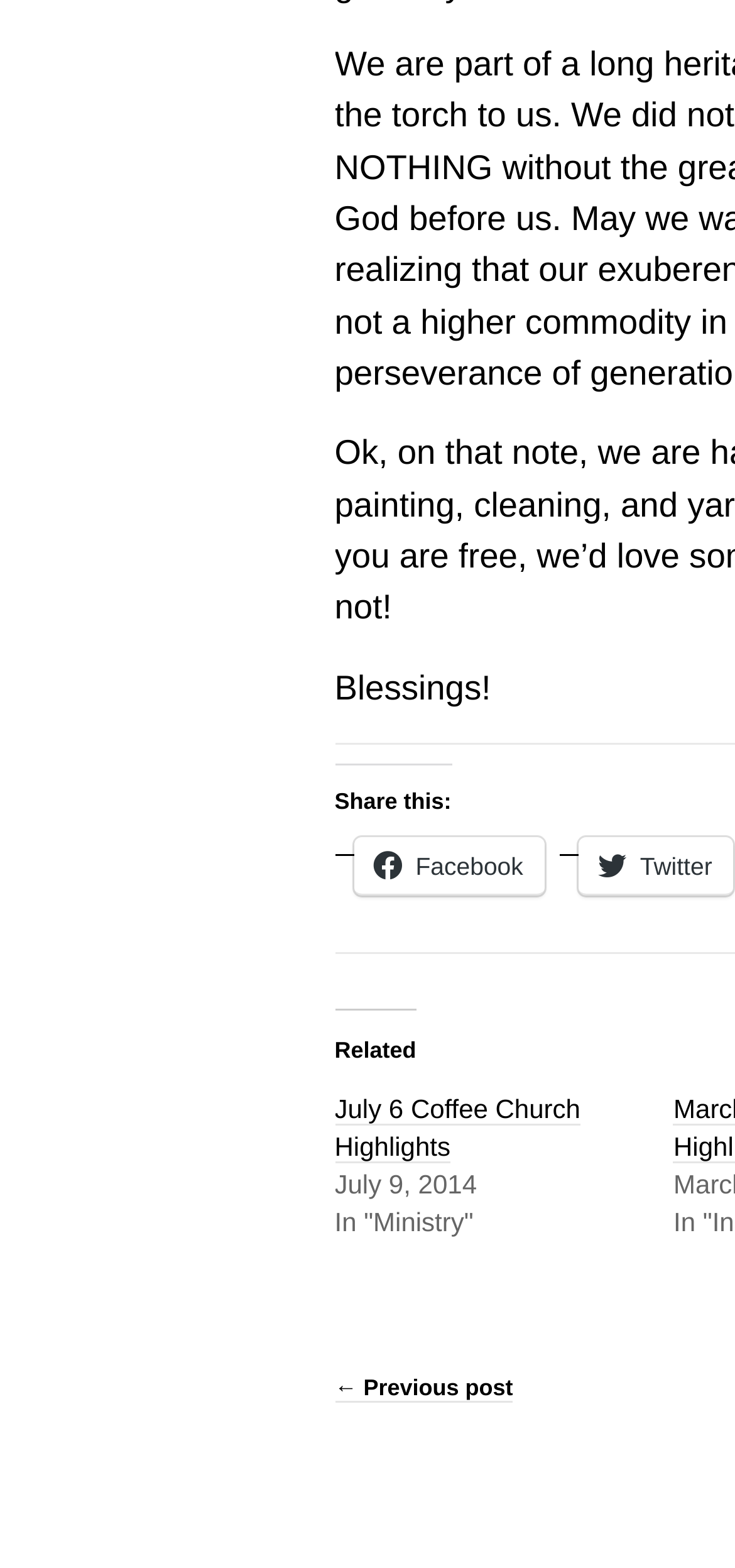Kindly respond to the following question with a single word or a brief phrase: 
What is the direction of the navigation link at the bottom?

Previous